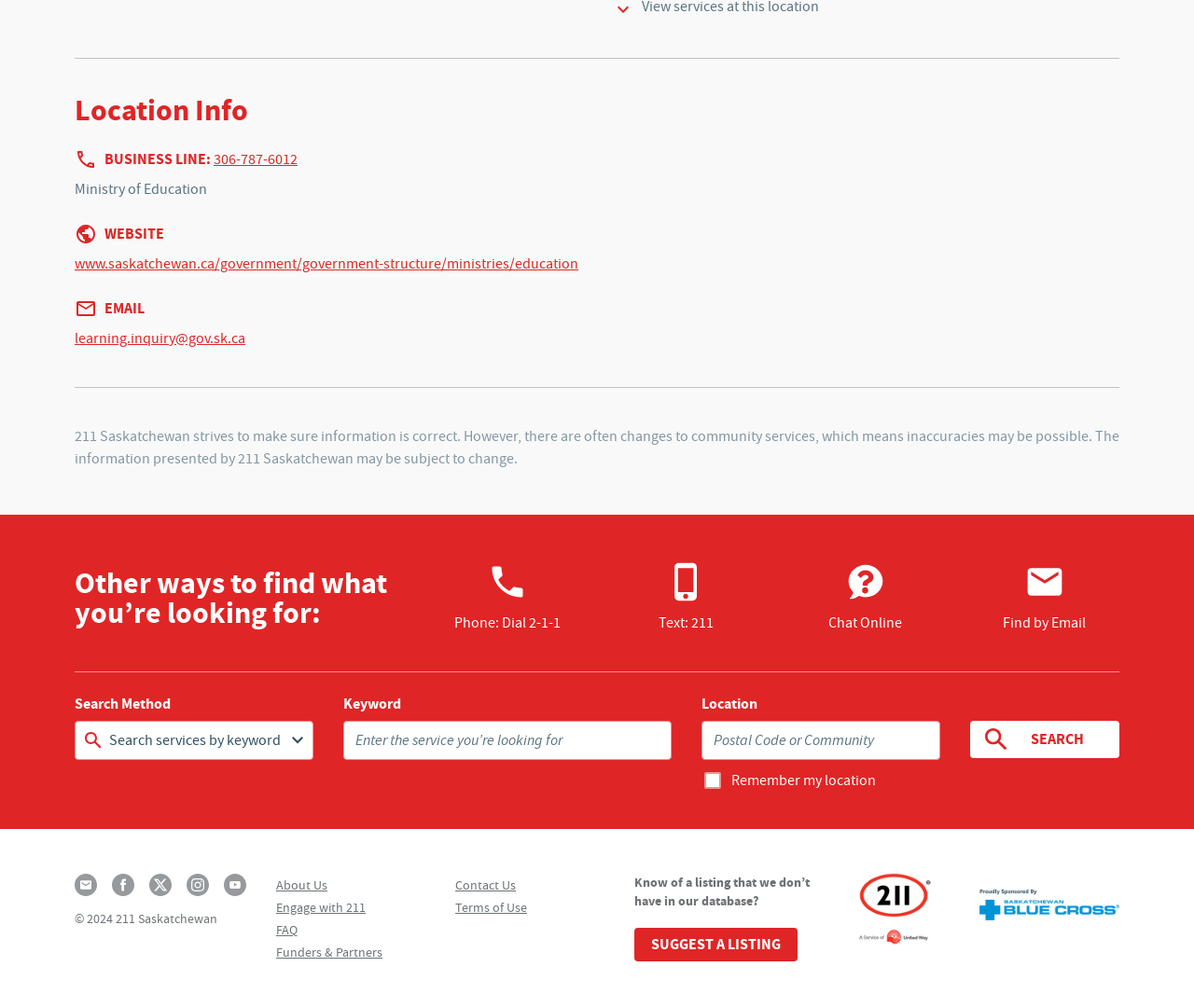Determine the bounding box coordinates of the clickable region to carry out the instruction: "Click on the 'SEARCH' button".

[0.812, 0.715, 0.938, 0.752]